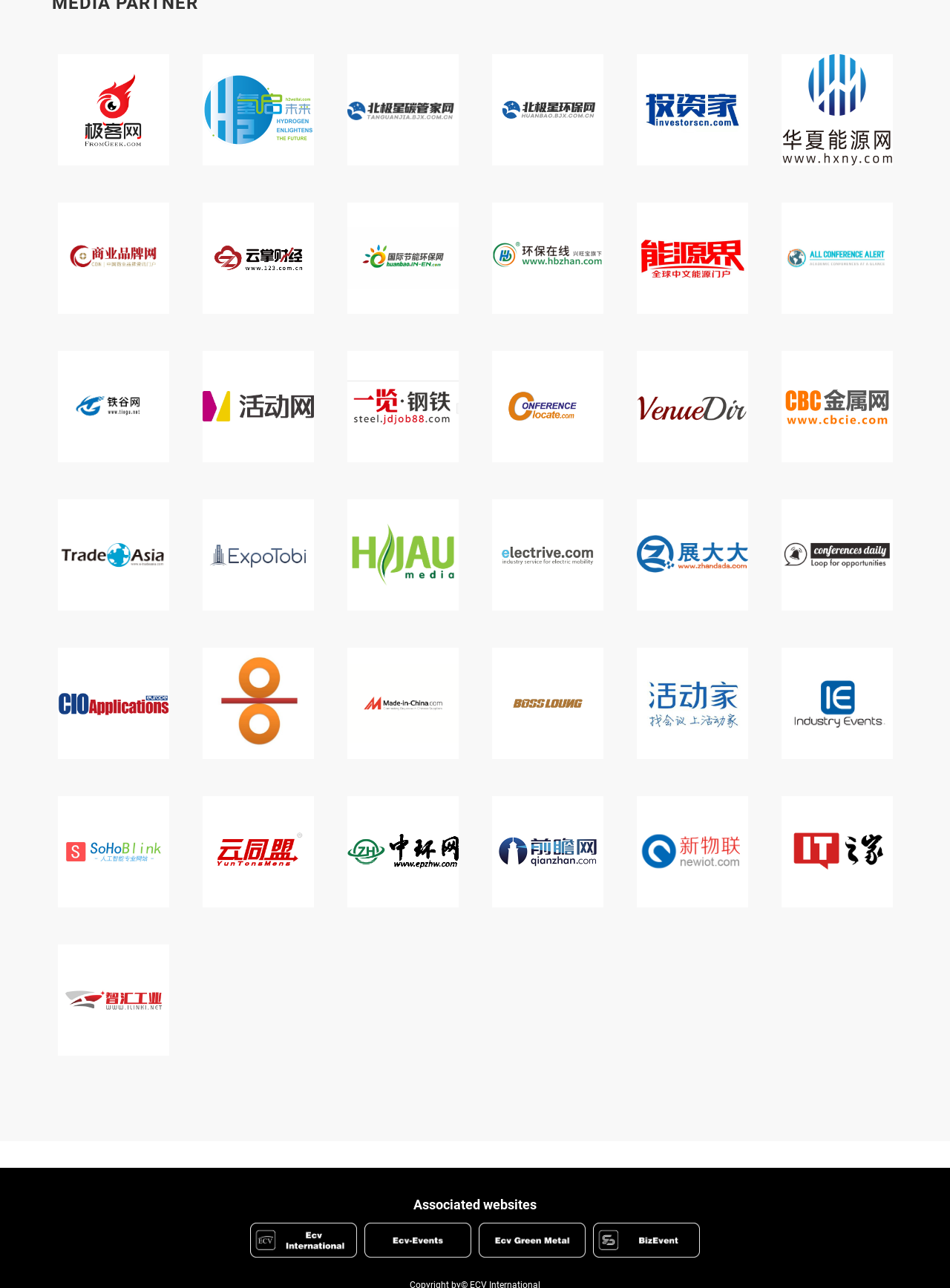Determine the bounding box for the described HTML element: "alt="bjx_hr 北极星"". Ensure the coordinates are four float numbers between 0 and 1 in the format [left, top, right, bottom].

[0.365, 0.042, 0.482, 0.128]